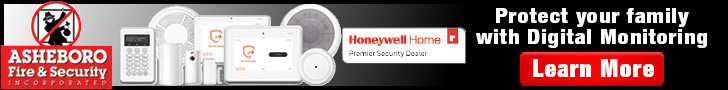Detail every significant feature and component of the image.

This image features an advertisement for Asheboro Fire & Security, showcasing a variety of security equipment including sensors and monitoring devices. Prominently displayed is the message encouraging viewers to "Protect your family with Digital Monitoring," highlighting the importance of safety and security in homes. The advertisement emphasizes the company's partnership with Honeywell Home, suggesting credibility and quality in their security solutions. A call-to-action button labeled "Learn More" invites potential customers to explore additional information about their offerings, reinforcing the focus on enhancing home safety for families.